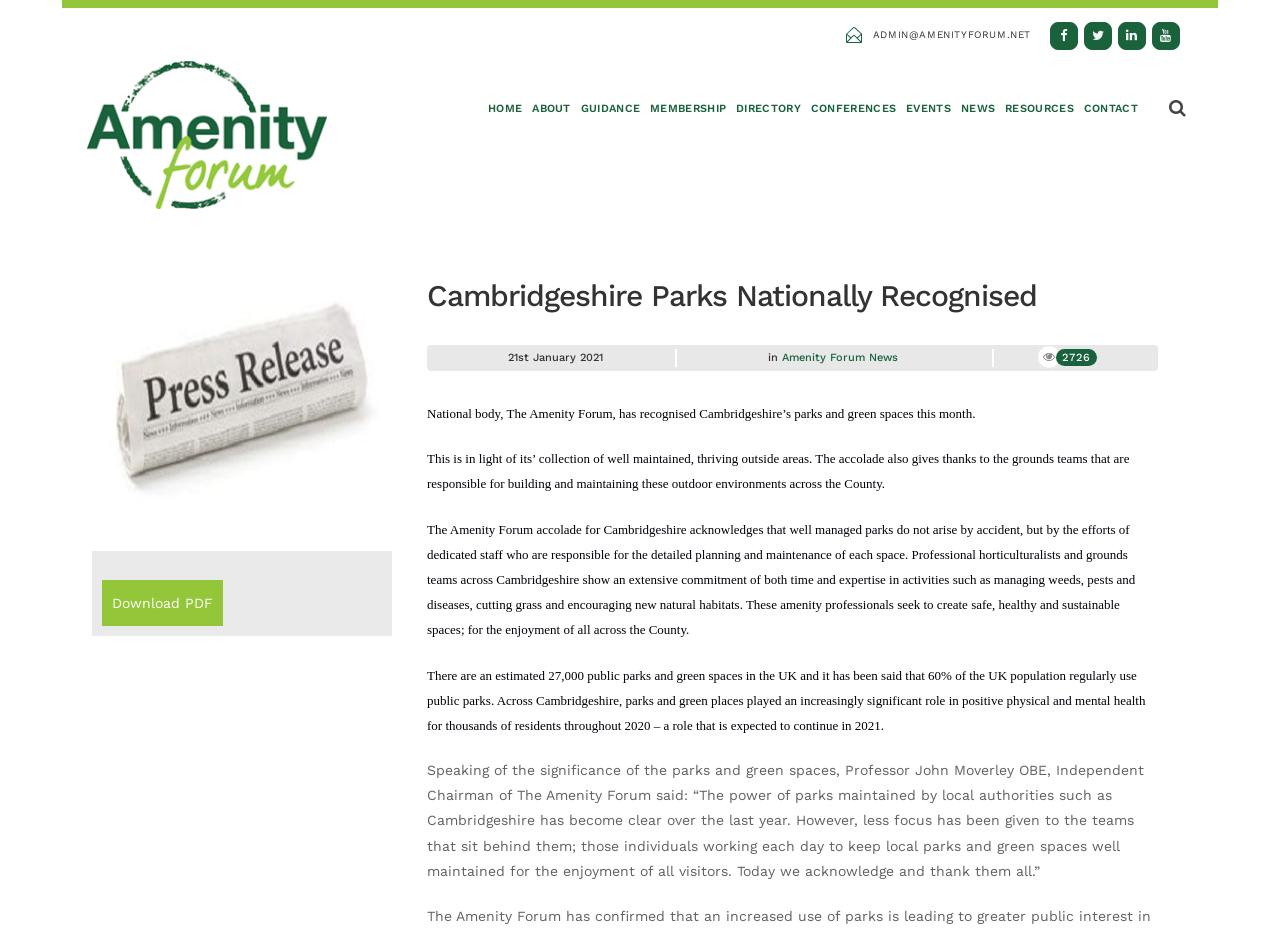Illustrate the webpage with a detailed description.

The webpage is about Cambridgeshire's parks and green spaces being nationally recognized by The Amenity Forum. At the top right corner, there are four social media links. Below them, there is a heading with an email address, accompanied by an image of The Amenity Forum's logo. 

On the top navigation bar, there are nine links: HOME, ABOUT, GUIDANCE, MEMBERSHIP, DIRECTORY, CONFERENCES, EVENTS, NEWS, and CONTACT. 

Below the navigation bar, there is a horizontal separator line. On the left side, there is a link to download a PDF file. The main content of the webpage is divided into sections. The first section has a heading "Cambridgeshire Parks Nationally Recognised" and a subheading "21st January 2021 in Amenity Forum News". There is also a link to Amenity Forum News and a share button.

The following sections consist of four paragraphs of text, describing the recognition of Cambridgeshire's parks and green spaces, the efforts of the grounds teams, and the importance of well-managed parks. The last paragraph is a quote from Professor John Moverley OBE, Independent Chairman of The Amenity Forum, acknowledging the teams behind the well-maintained parks.